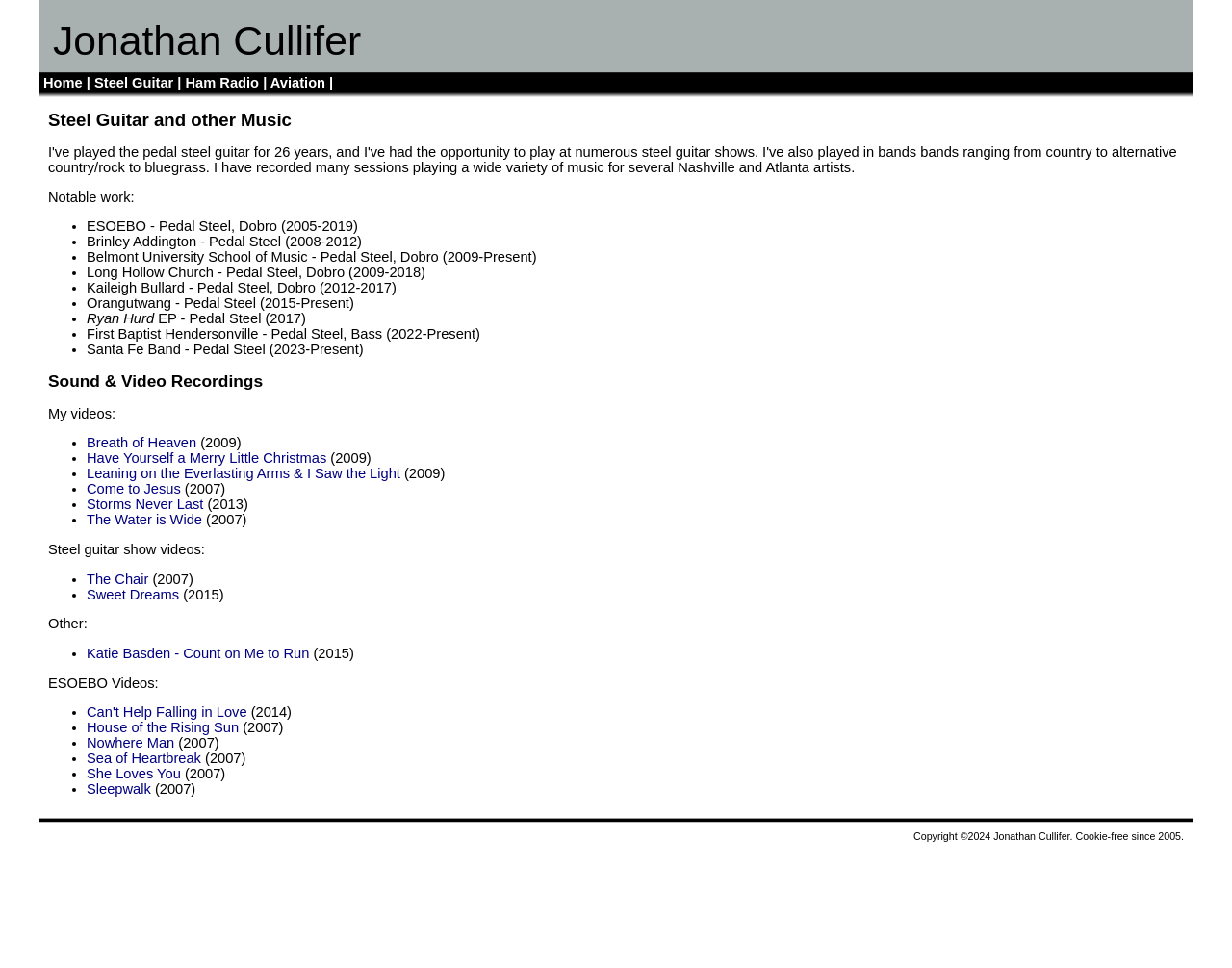Please identify the bounding box coordinates of the clickable region that I should interact with to perform the following instruction: "Download the '7-Gentofte.gpx' file". The coordinates should be expressed as four float numbers between 0 and 1, i.e., [left, top, right, bottom].

None